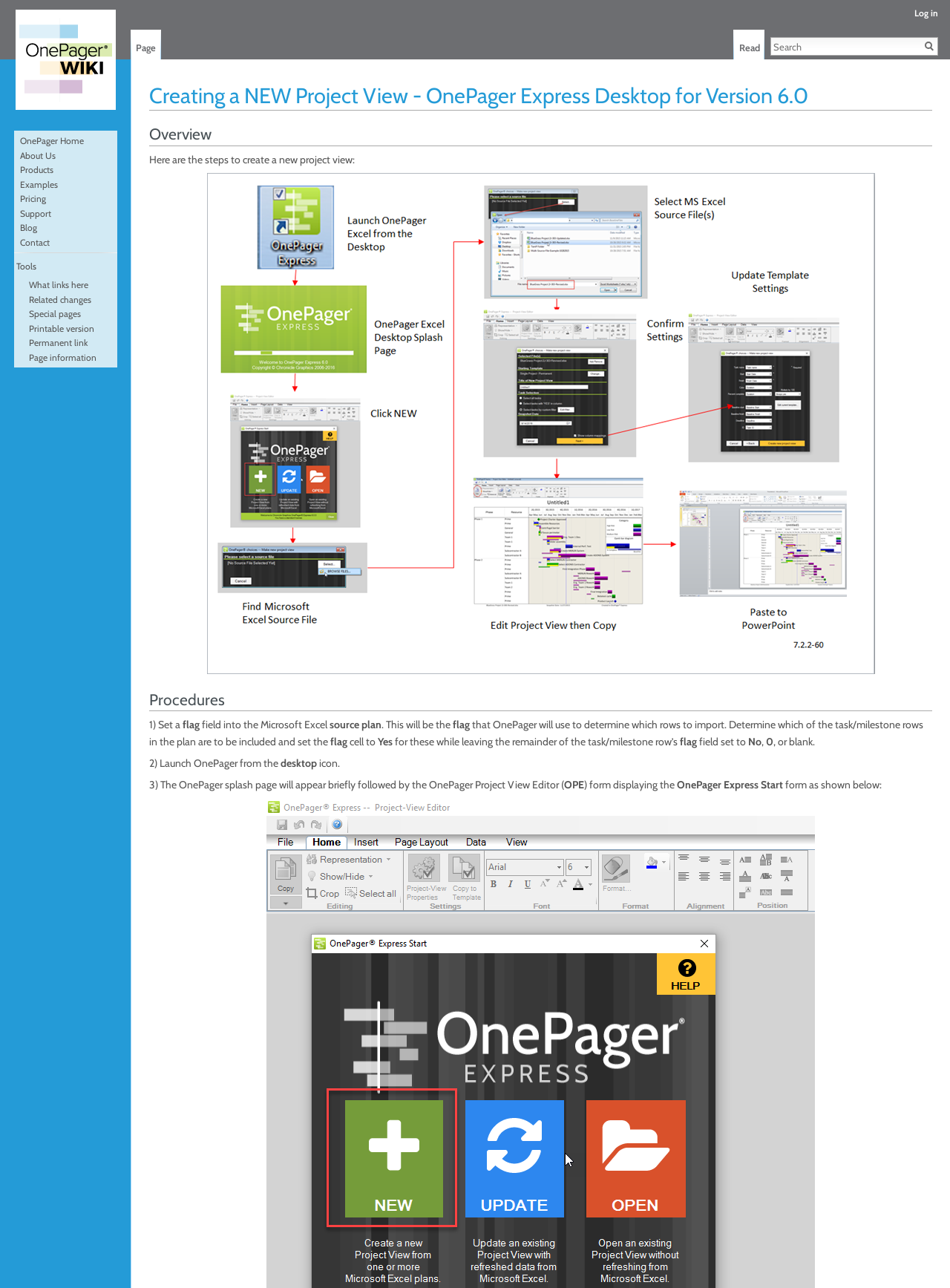Please identify the bounding box coordinates of where to click in order to follow the instruction: "Search".

[0.812, 0.03, 0.969, 0.043]